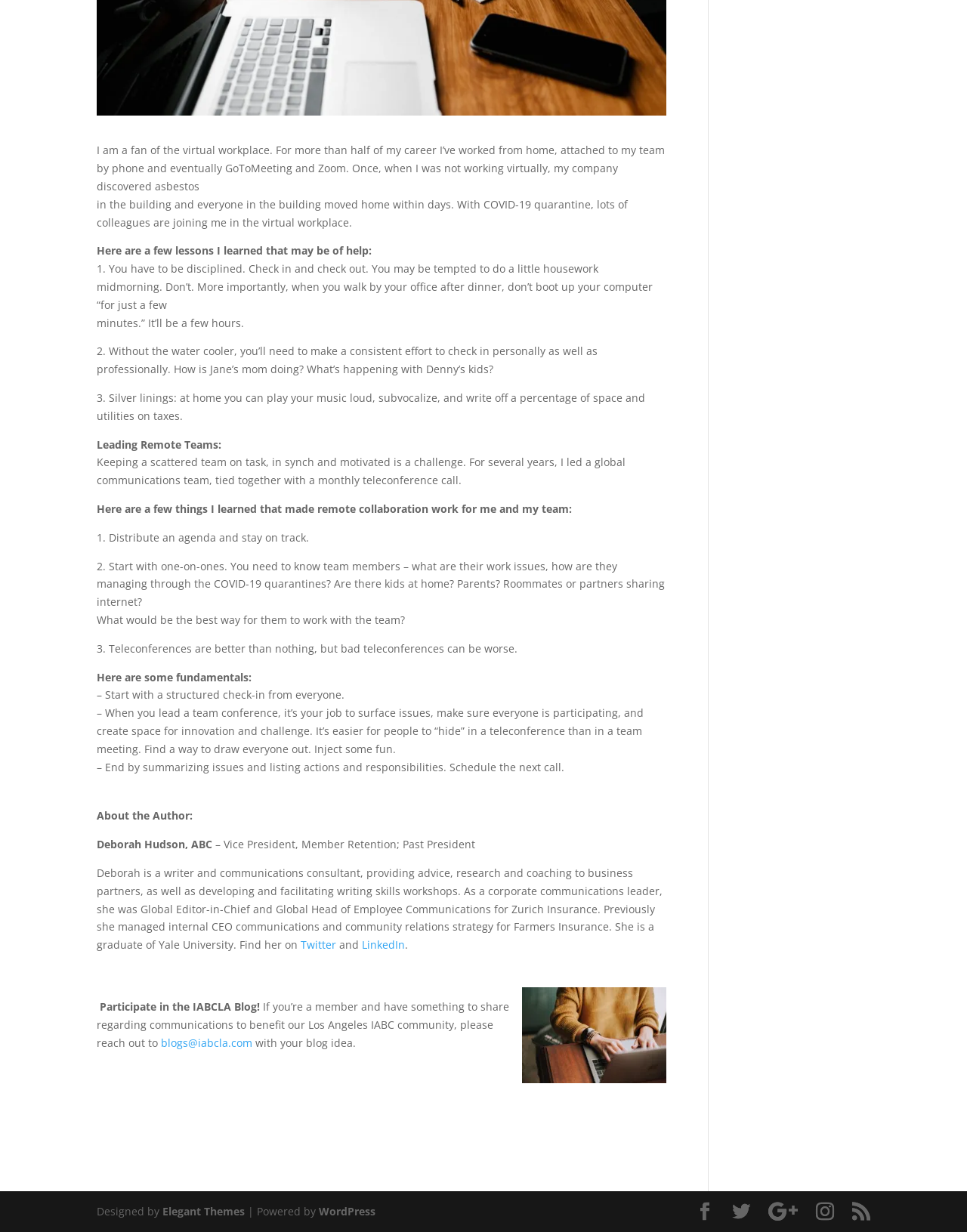Using the provided element description: "Instagram", determine the bounding box coordinates of the corresponding UI element in the screenshot.

[0.844, 0.976, 0.862, 0.991]